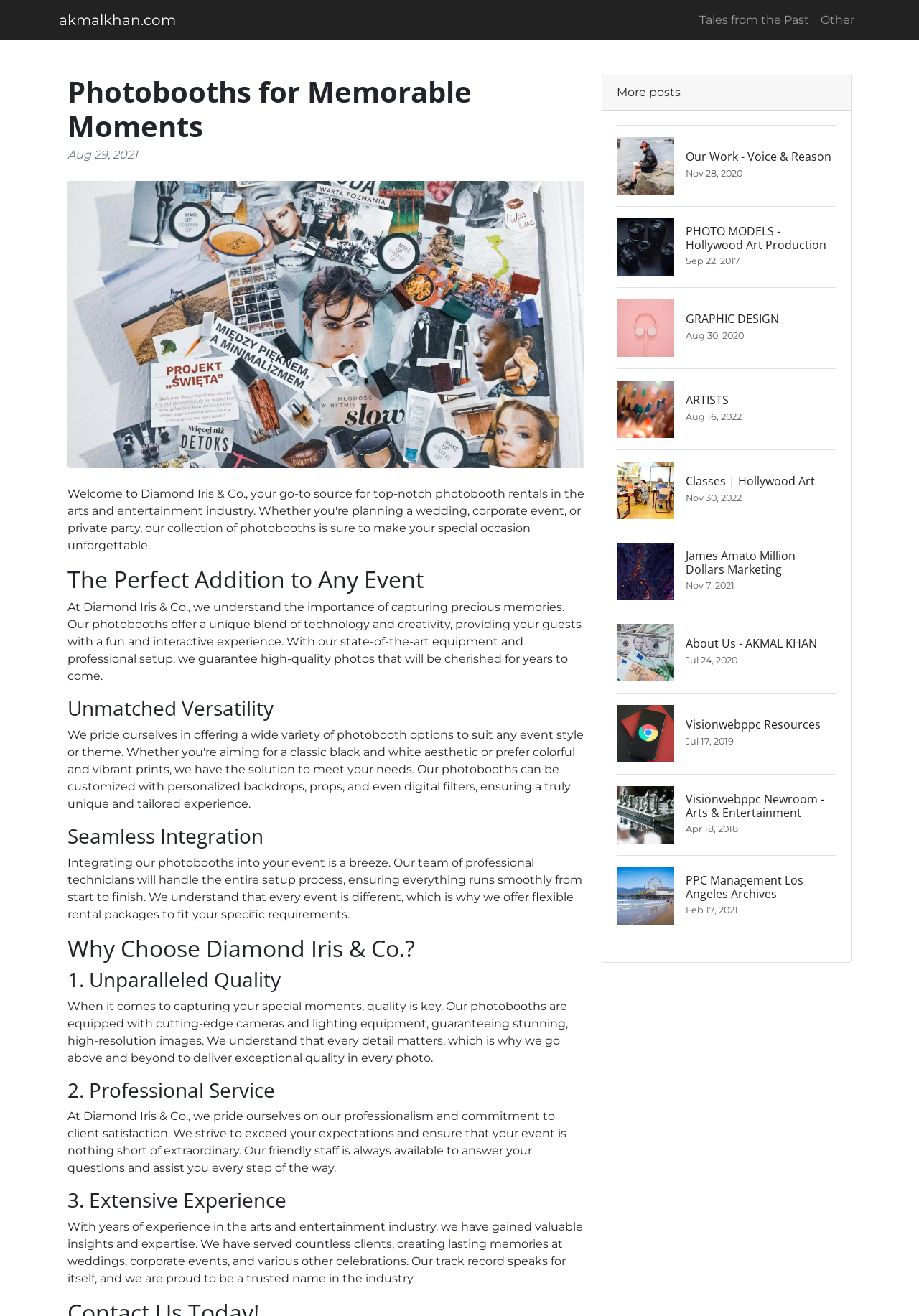Identify the bounding box for the UI element specified in this description: "GRAPHIC DESIGN Aug 30, 2020". The coordinates must be four float numbers between 0 and 1, formatted as [left, top, right, bottom].

[0.671, 0.218, 0.91, 0.28]